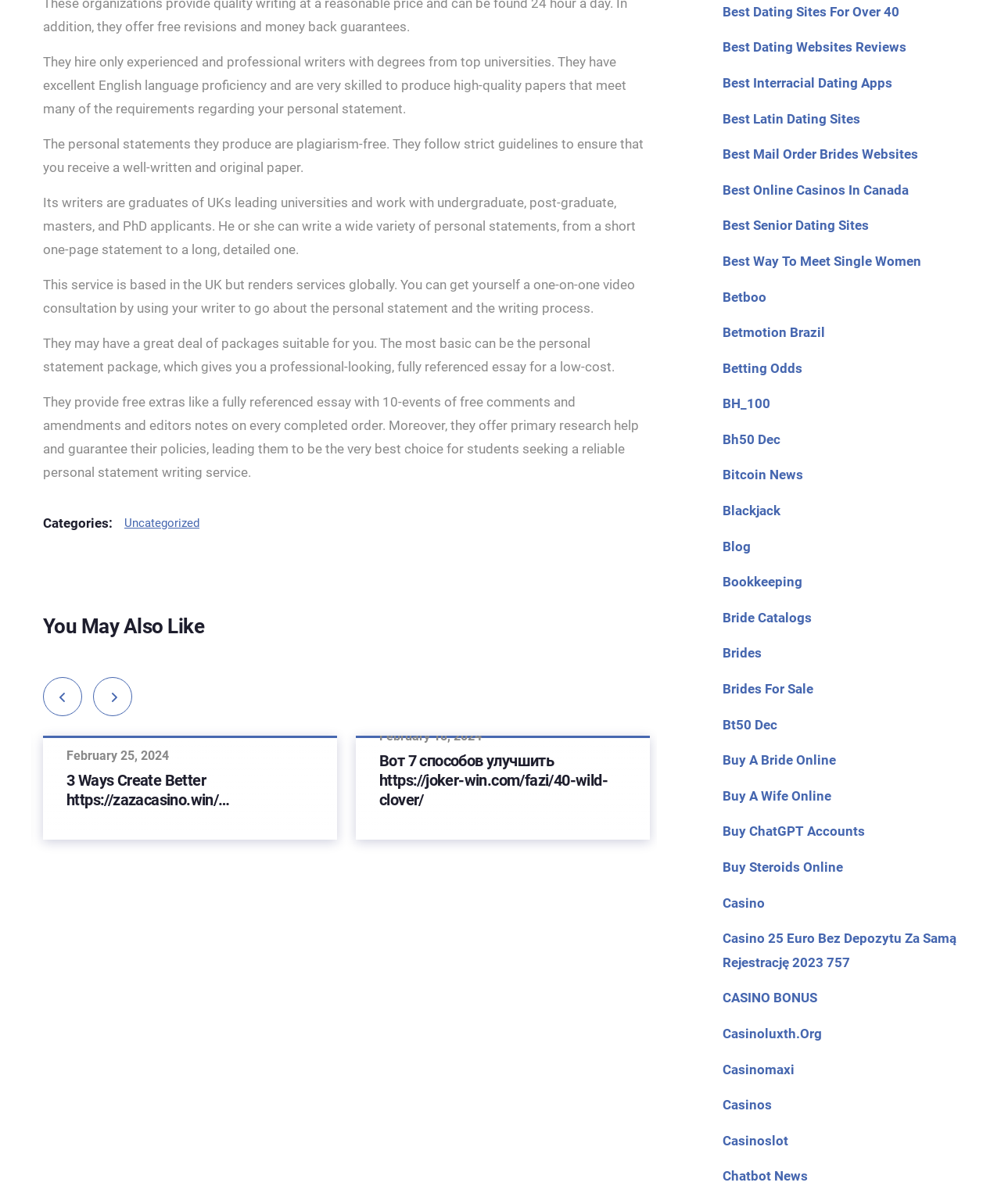Reply to the question with a brief word or phrase: What is the location of the service provider?

UK